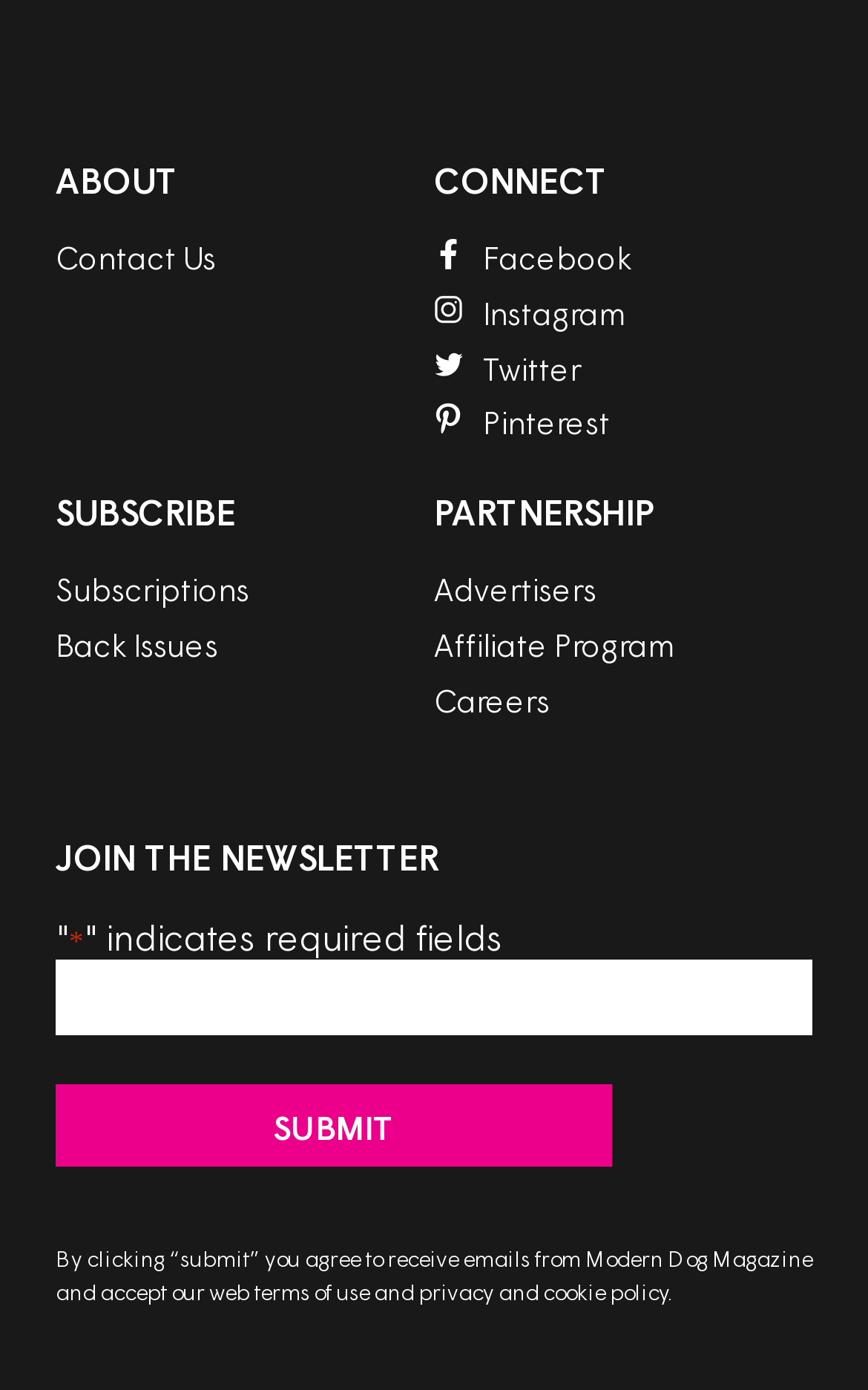Identify the bounding box coordinates of the HTML element based on this description: "alt="Apple App Store Button"".

[0.064, 0.024, 0.449, 0.054]